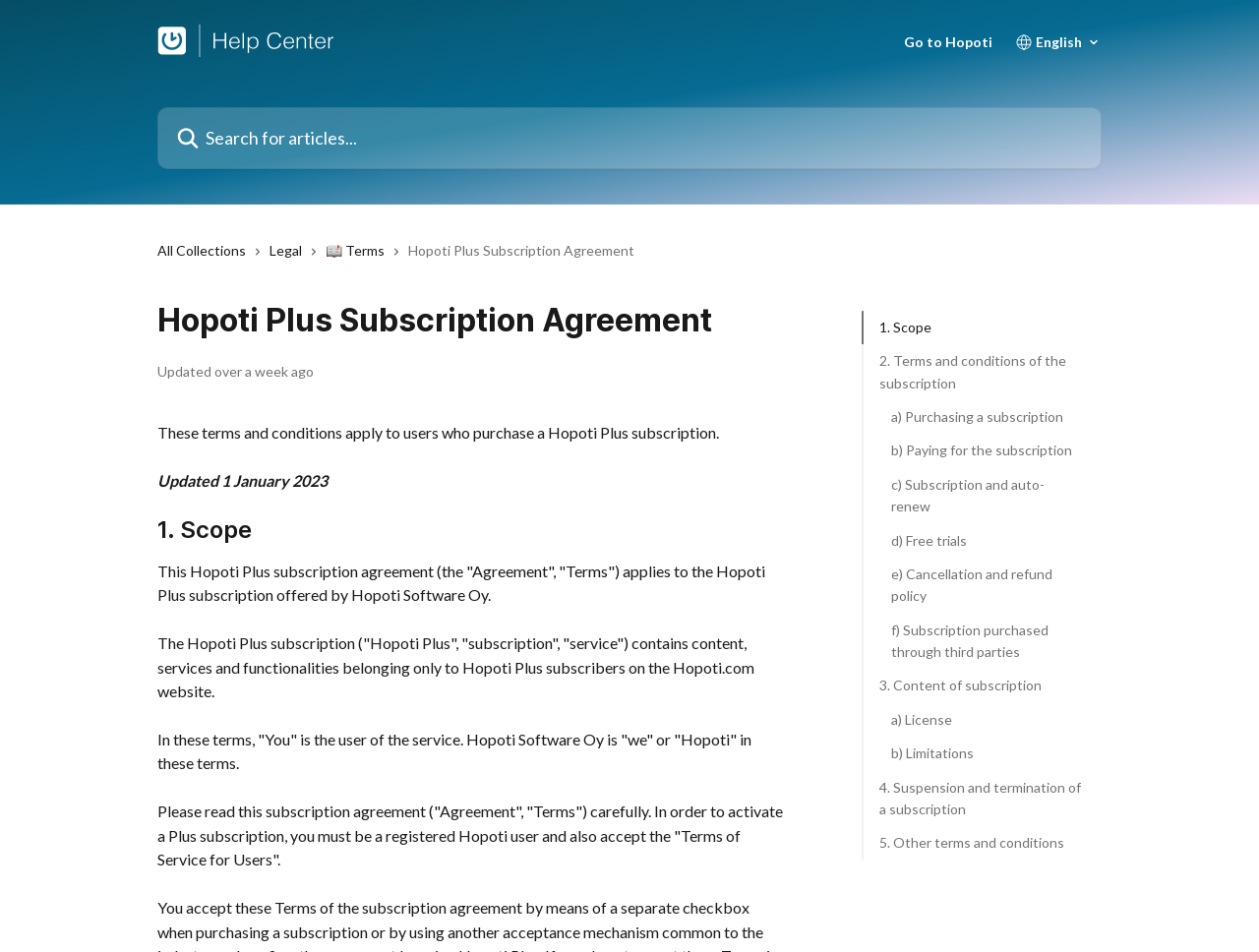Find the bounding box coordinates of the element you need to click on to perform this action: 'Click the 'News Center' link'. The coordinates should be represented by four float values between 0 and 1, in the format [left, top, right, bottom].

None